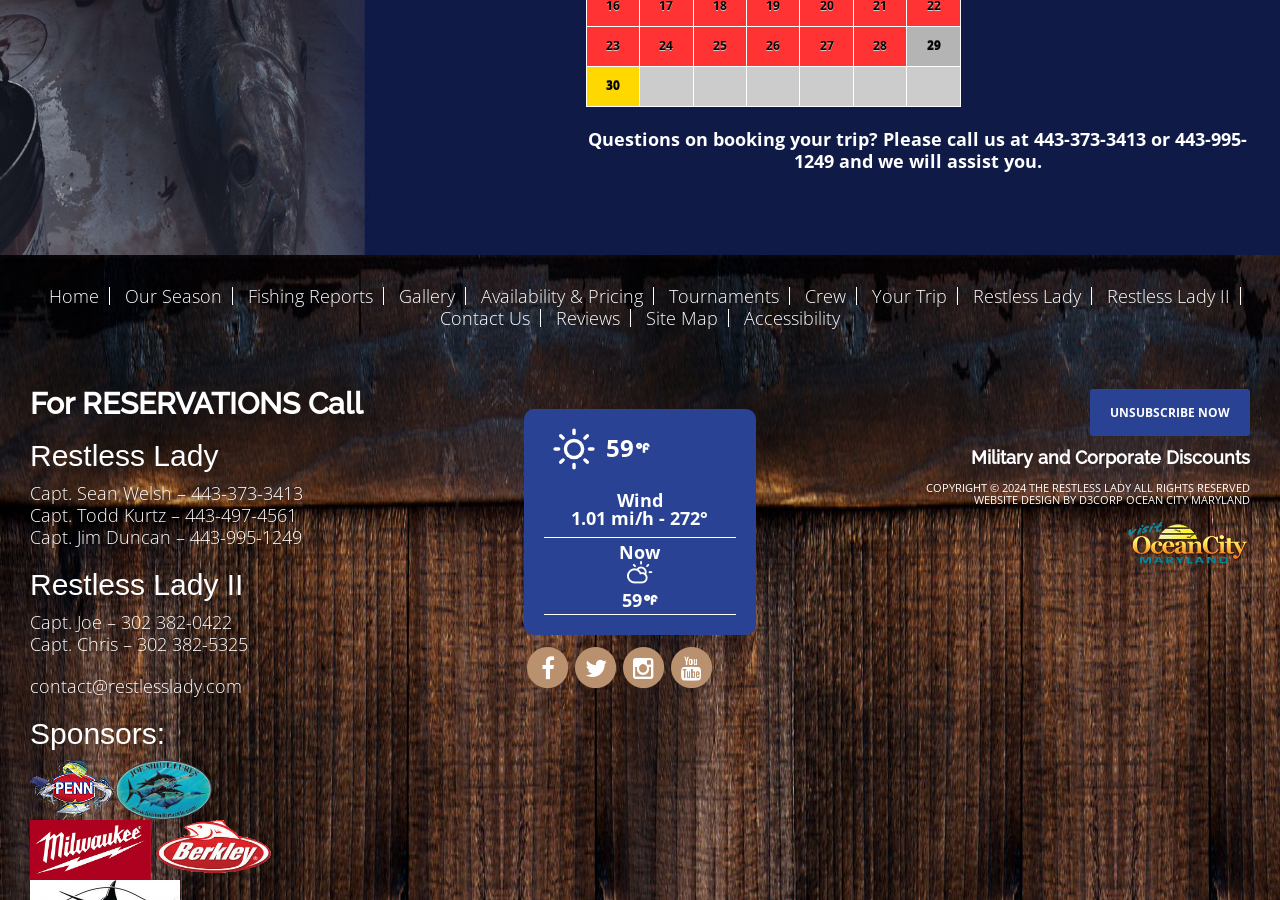What is the name of the fishing boat?
Provide a one-word or short-phrase answer based on the image.

Restless Lady